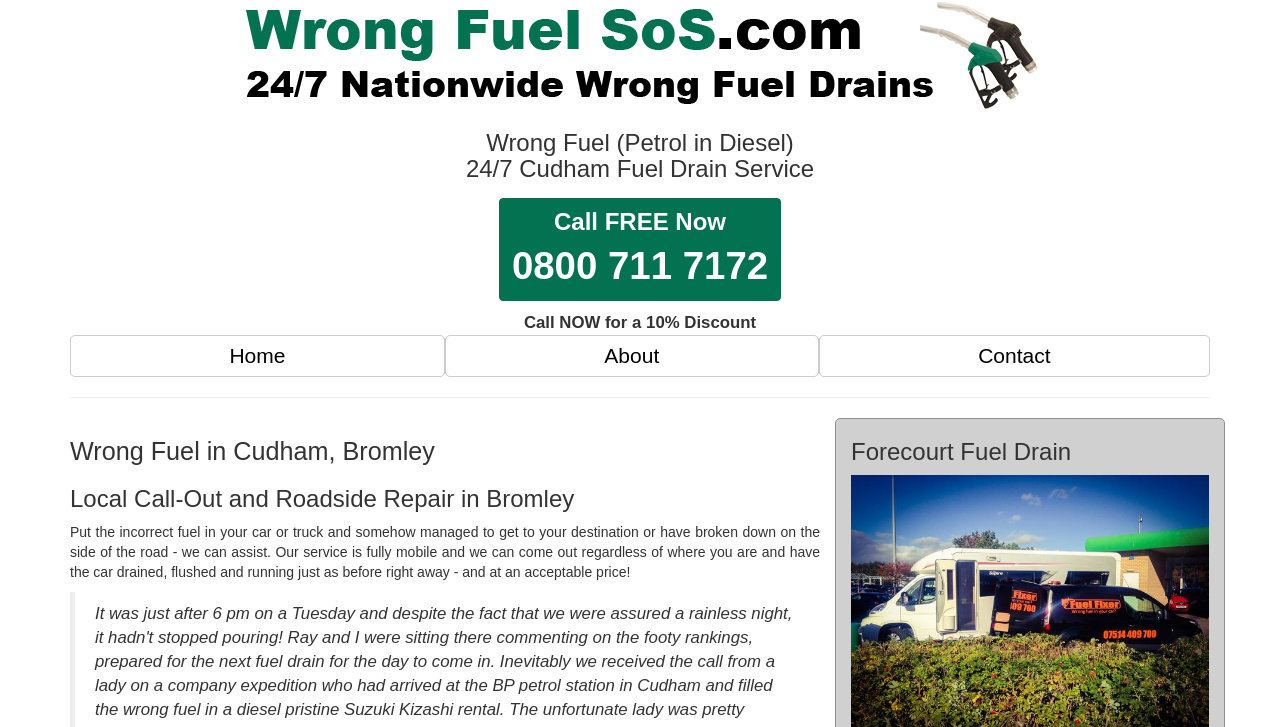Refer to the screenshot and give an in-depth answer to this question: What is the location of the wrong fuel service?

I found this information by looking at the heading element that says 'Wrong Fuel in Cudham, Bromley' and the static text element that mentions 'Local Call-Out and Roadside Repair in Bromley'.